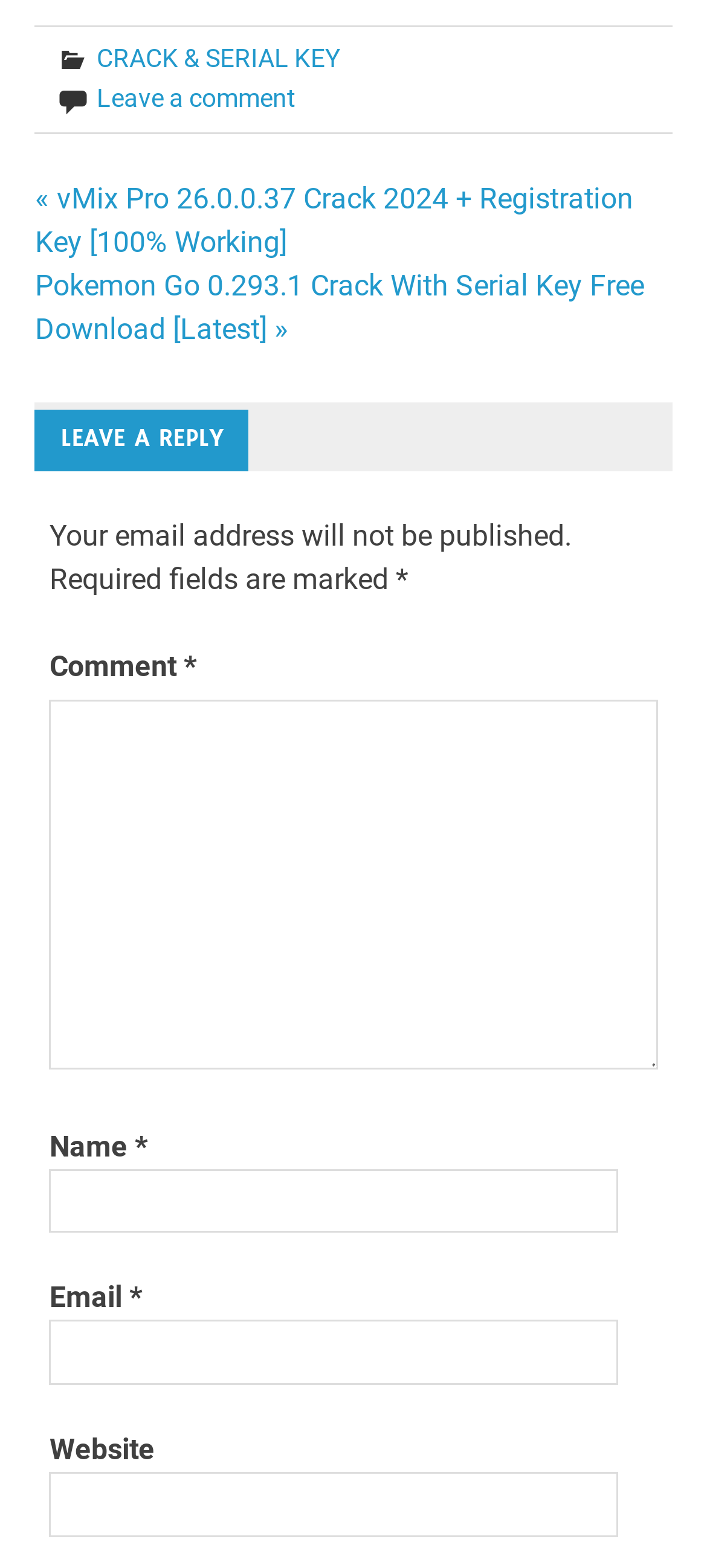Locate the UI element described by parent_node: Email * aria-describedby="email-notes" name="email" and provide its bounding box coordinates. Use the format (top-left x, top-left y, bottom-right x, bottom-right y) with all values as floating point numbers between 0 and 1.

[0.07, 0.842, 0.875, 0.883]